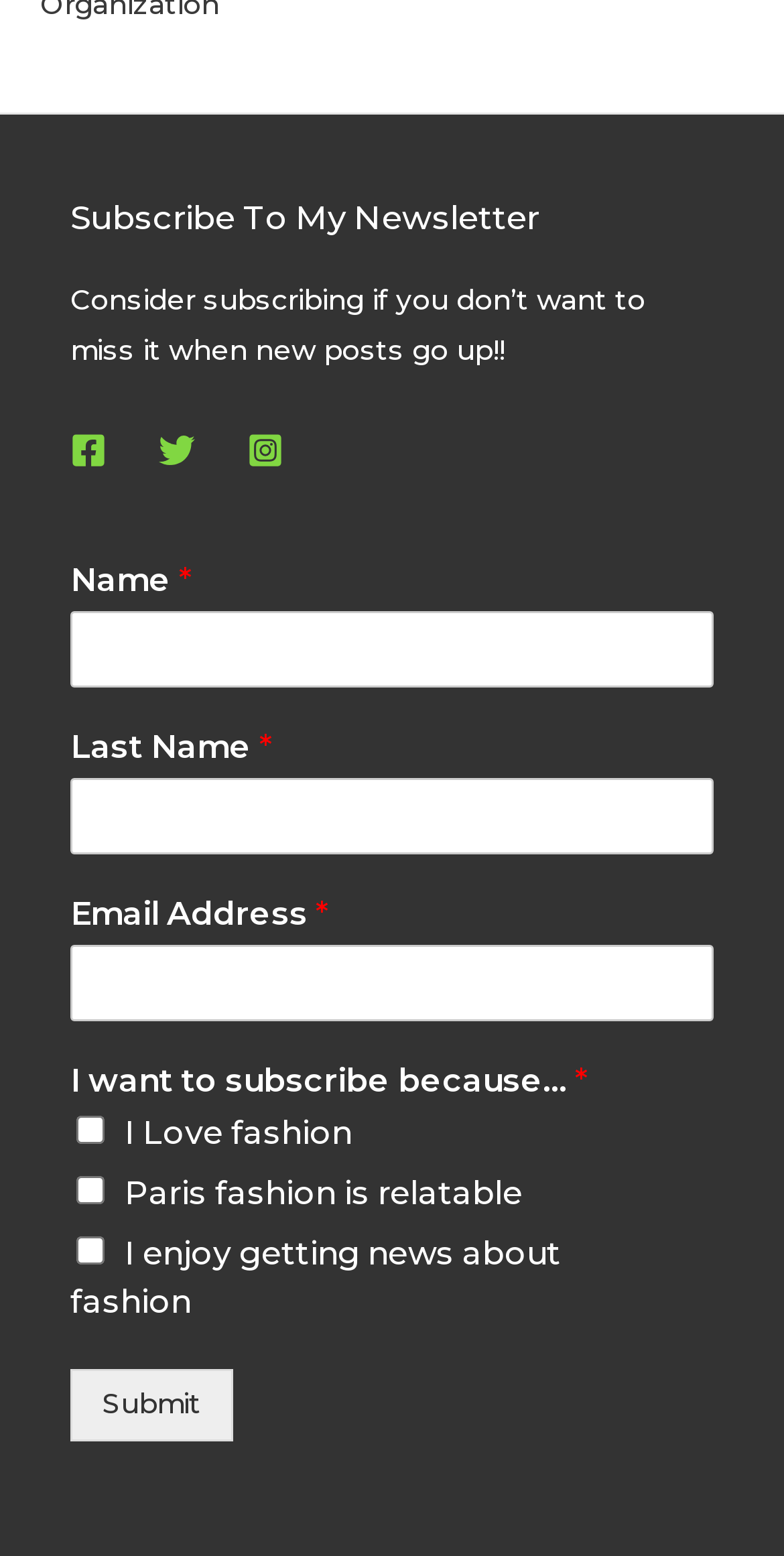Identify the bounding box coordinates for the region of the element that should be clicked to carry out the instruction: "Click the Submit button". The bounding box coordinates should be four float numbers between 0 and 1, i.e., [left, top, right, bottom].

[0.09, 0.88, 0.298, 0.926]